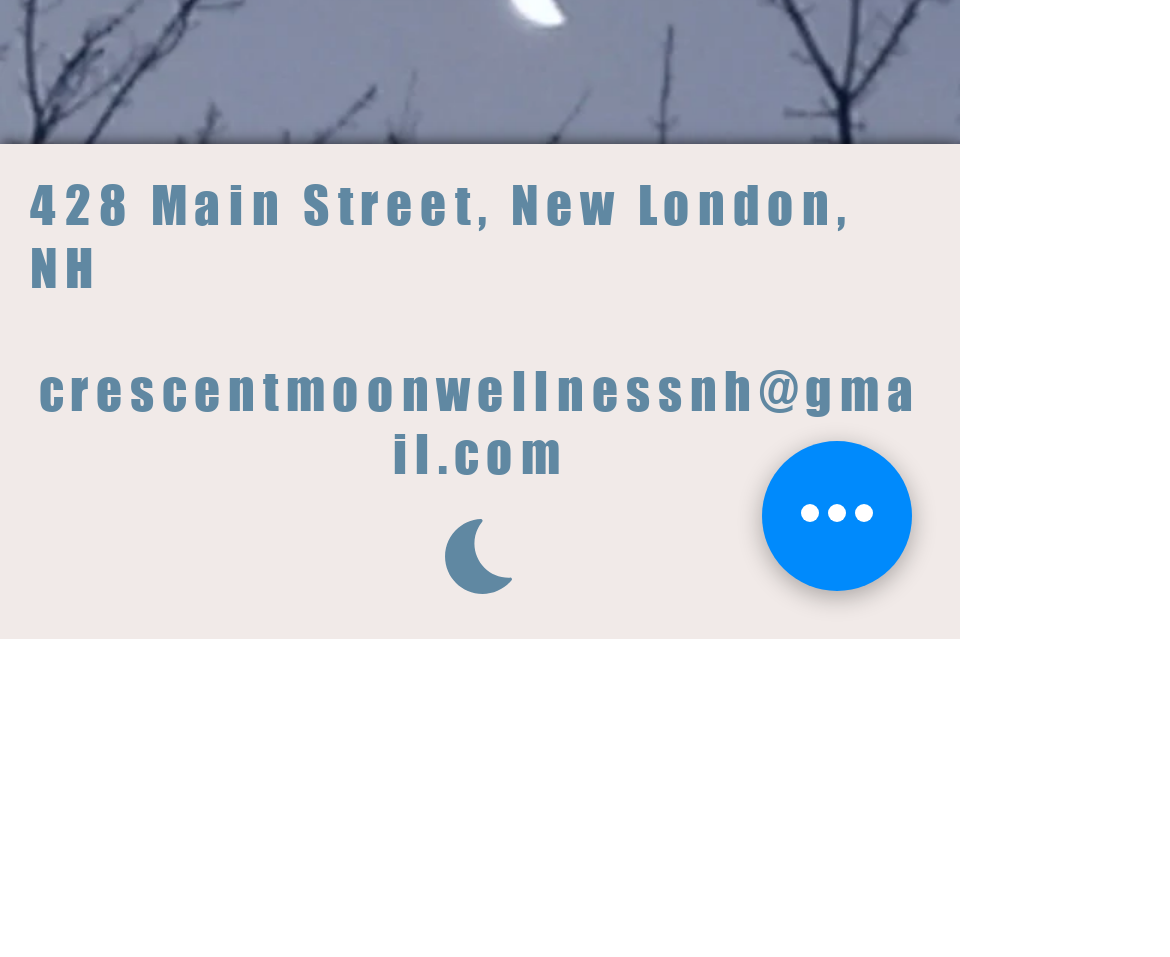Given the element description: "Privacy Policy", predict the bounding box coordinates of the UI element it refers to, using four float numbers between 0 and 1, i.e., [left, top, right, bottom].

[0.367, 0.906, 0.641, 0.966]